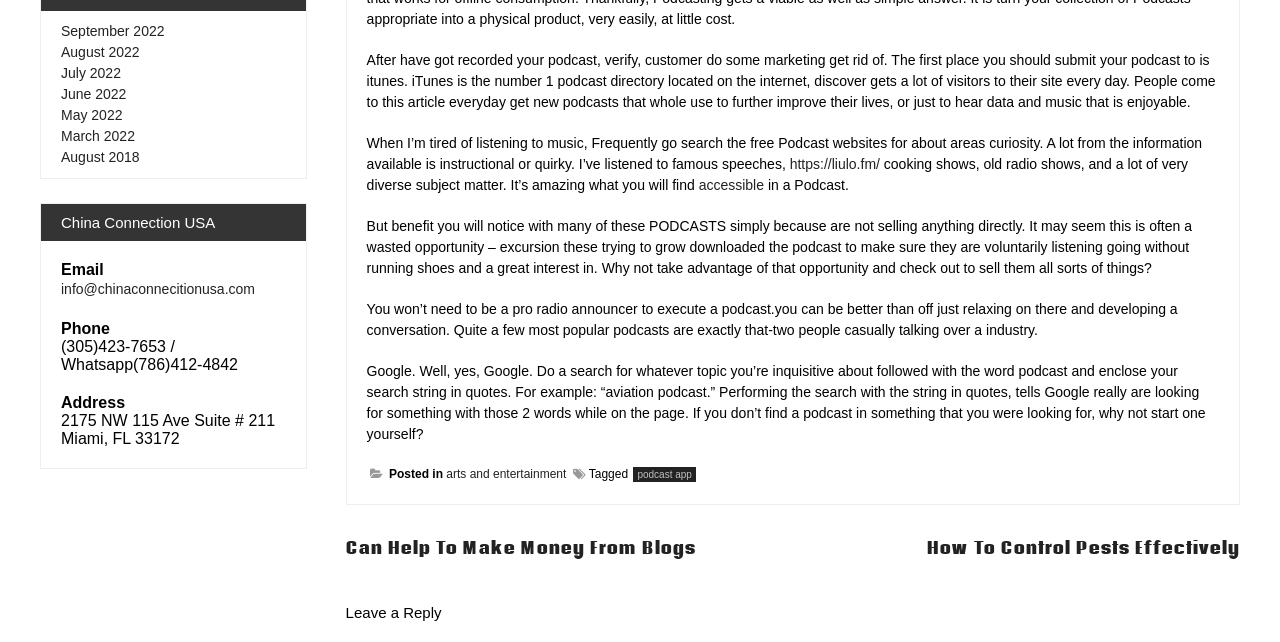Determine the bounding box coordinates for the UI element with the following description: "accessible". The coordinates should be four float numbers between 0 and 1, represented as [left, top, right, bottom].

[0.546, 0.276, 0.597, 0.3]